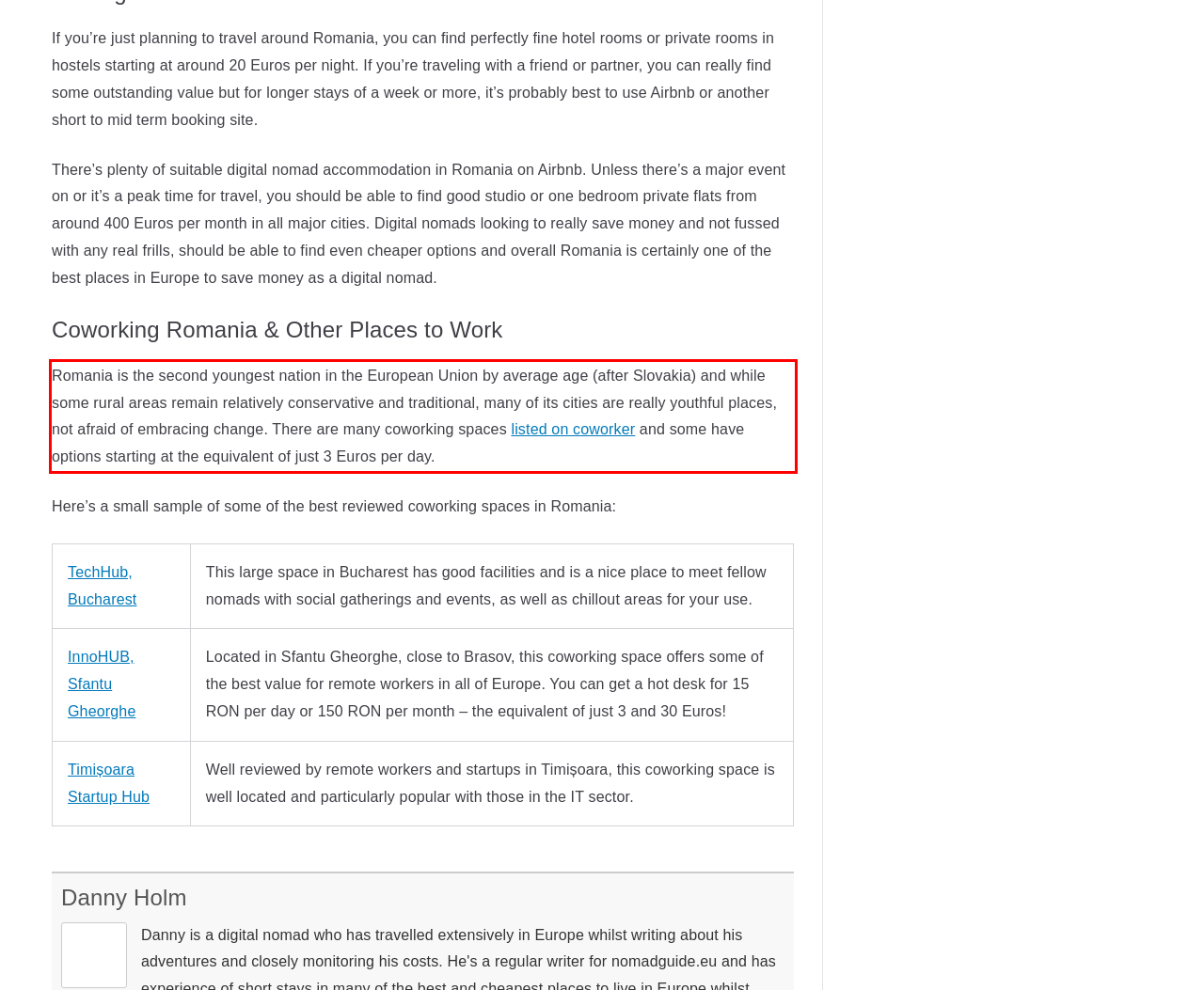Given a screenshot of a webpage, identify the red bounding box and perform OCR to recognize the text within that box.

Romania is the second youngest nation in the European Union by average age (after Slovakia) and while some rural areas remain relatively conservative and traditional, many of its cities are really youthful places, not afraid of embracing change. There are many coworking spaces listed on coworker and some have options starting at the equivalent of just 3 Euros per day.